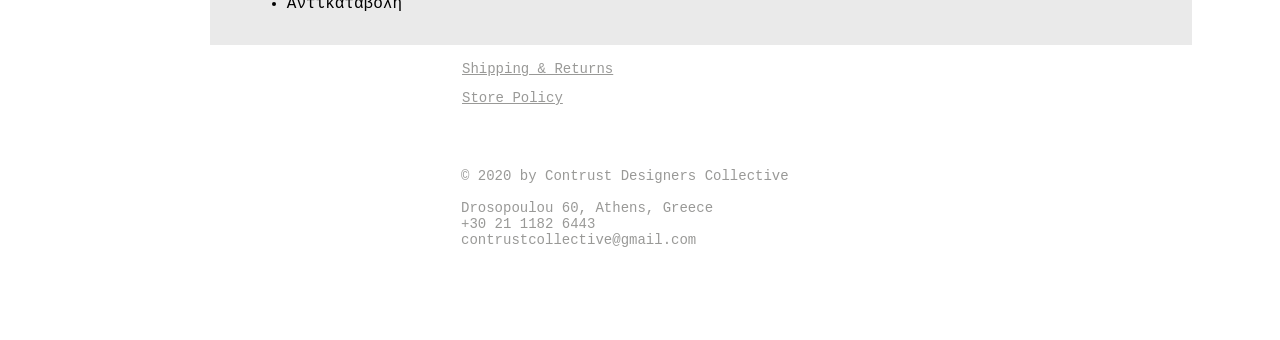Provide the bounding box coordinates for the UI element described in this sentence: "Store Policy". The coordinates should be four float values between 0 and 1, i.e., [left, top, right, bottom].

[0.361, 0.265, 0.44, 0.312]